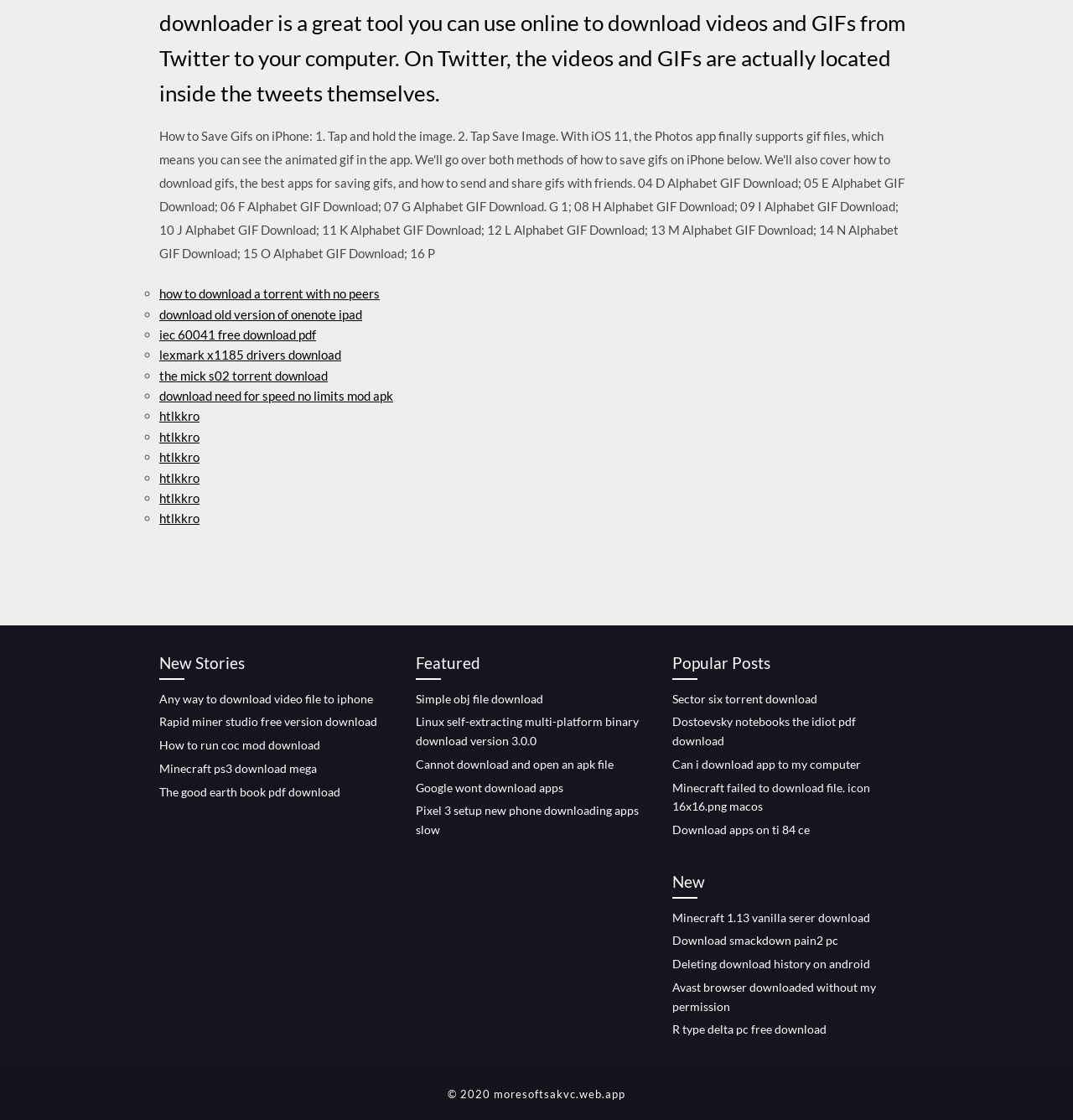Answer the question with a brief word or phrase:
What are the main categories on this webpage?

New Stories, Featured, Popular Posts, New